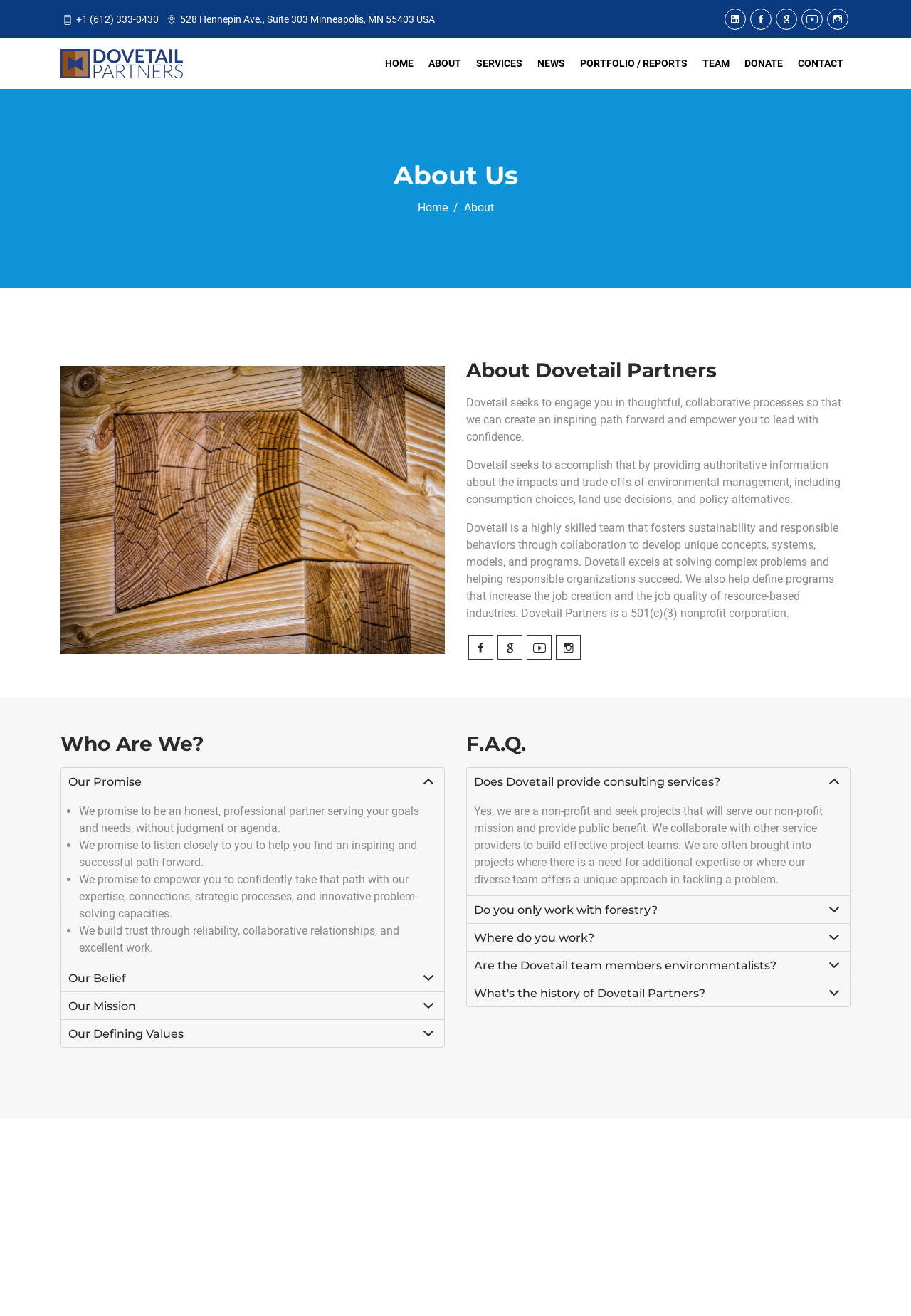Pinpoint the bounding box coordinates of the area that should be clicked to complete the following instruction: "Click the Our Promise link". The coordinates must be given as four float numbers between 0 and 1, i.e., [left, top, right, bottom].

[0.067, 0.584, 0.488, 0.605]